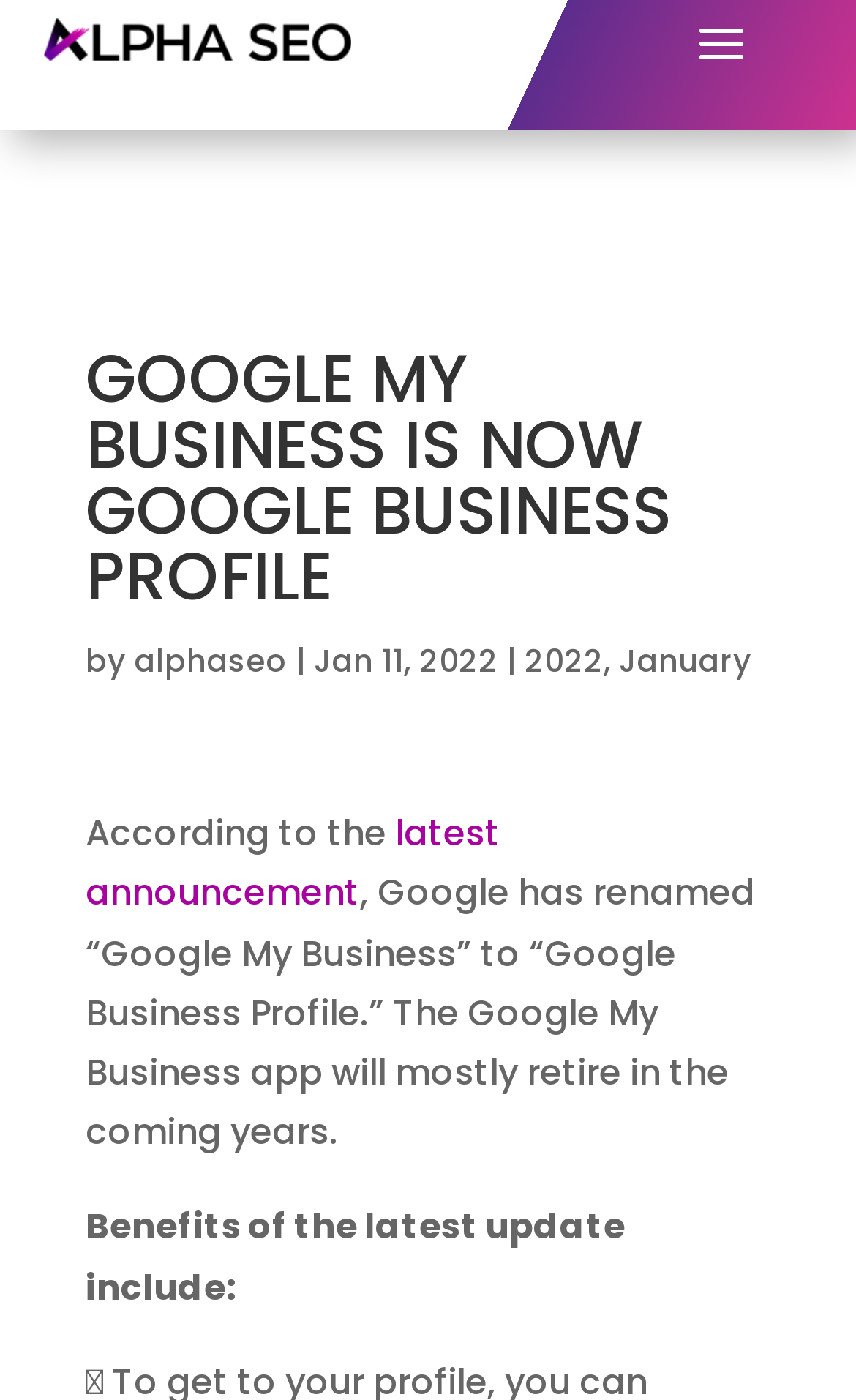What will happen to the Google My Business app?
From the screenshot, provide a brief answer in one word or phrase.

It will mostly retire